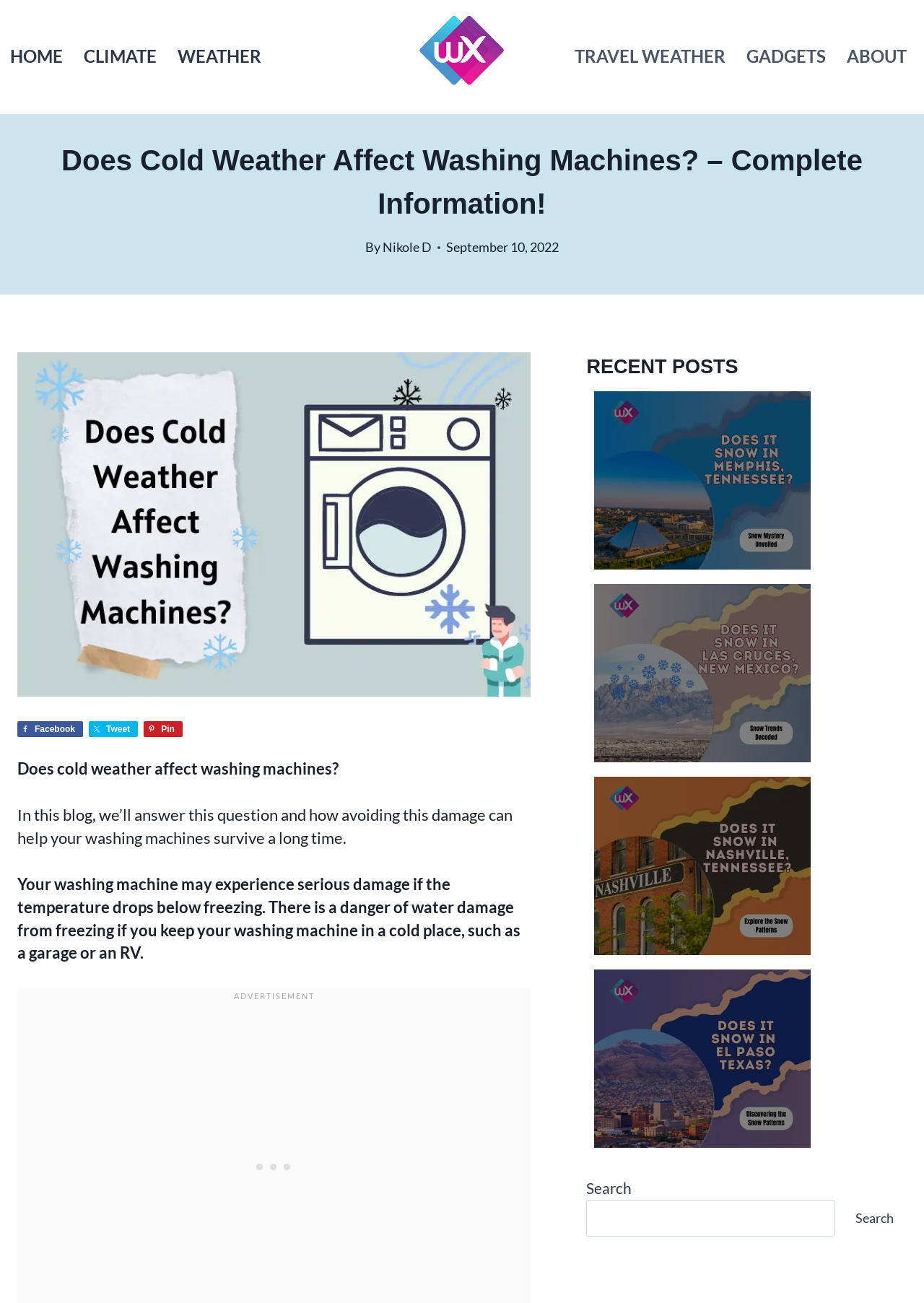Determine the main headline of the webpage and provide its text.

Does Cold Weather Affect Washing Machines? – Complete Information!